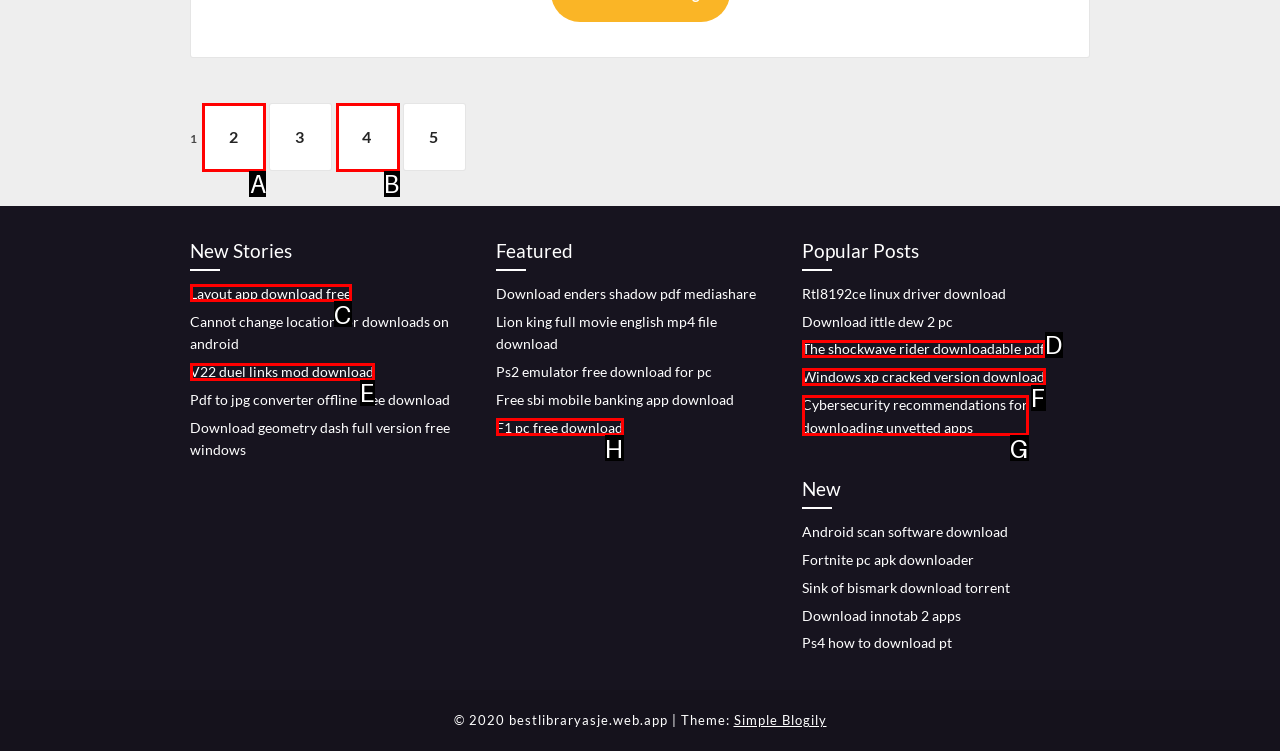Tell me which option best matches the description: Reactors
Answer with the option's letter from the given choices directly.

None